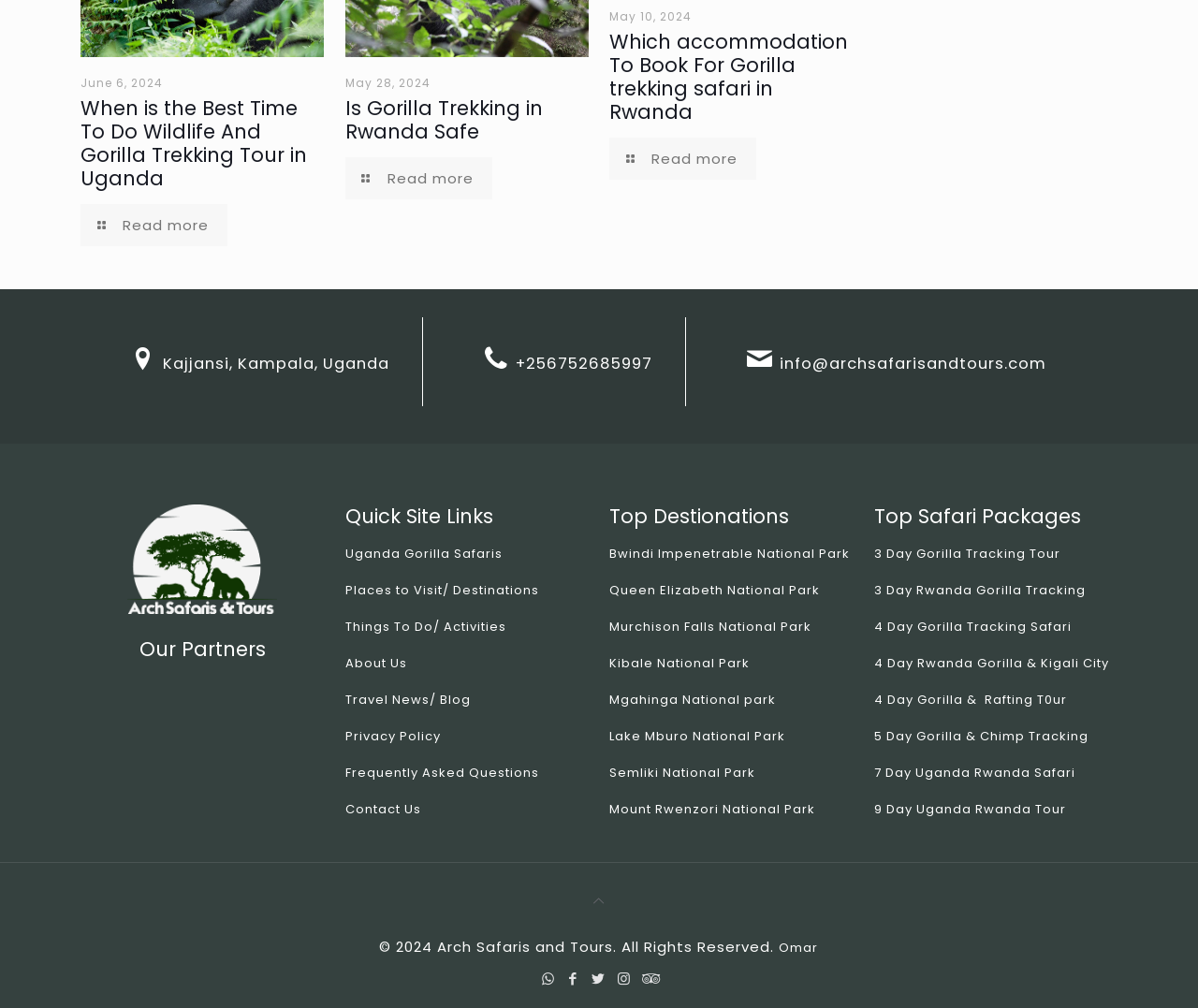Please identify the coordinates of the bounding box for the clickable region that will accomplish this instruction: "Check 'Top Safari Packages'".

[0.729, 0.5, 0.933, 0.523]